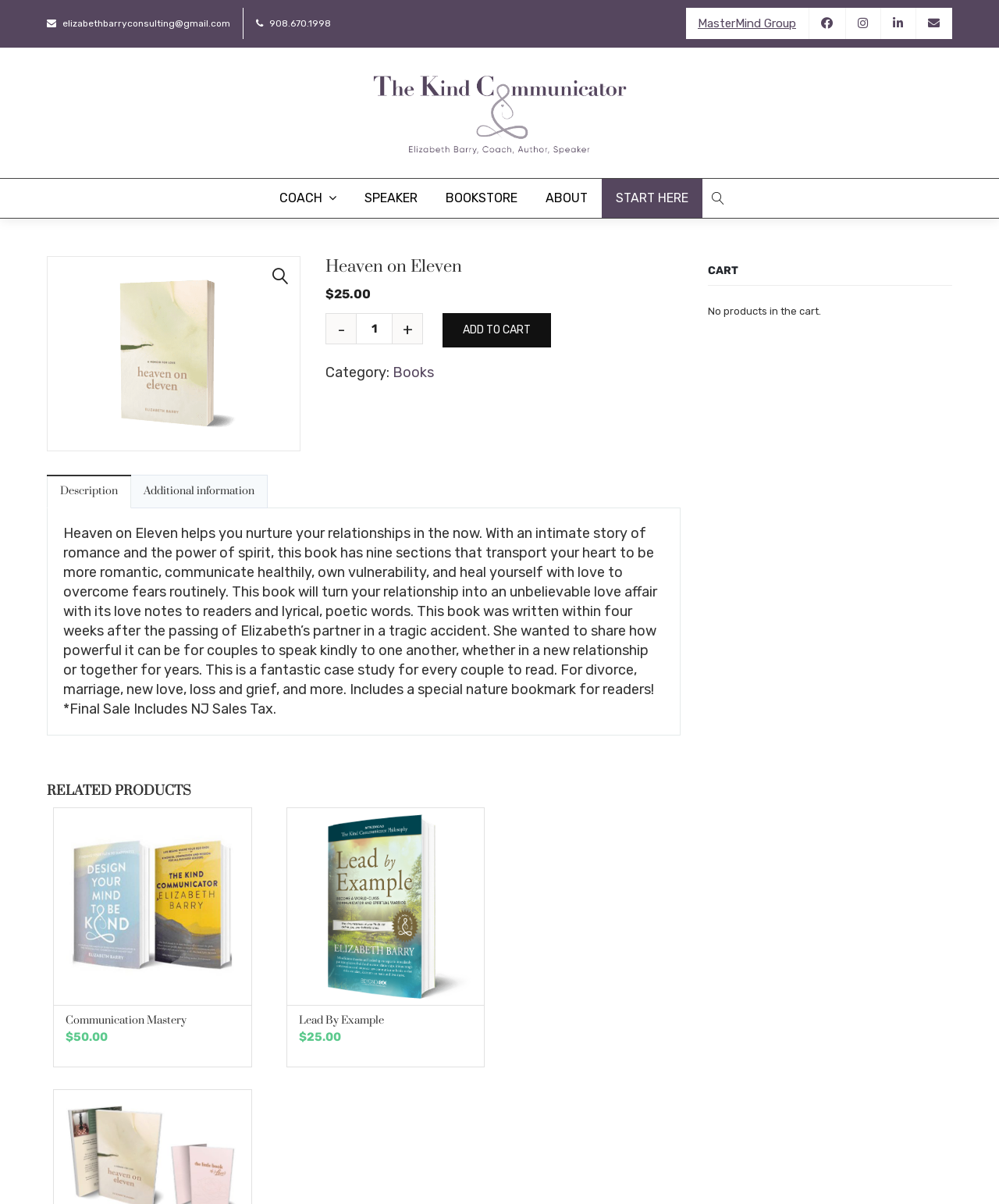Find the bounding box coordinates of the clickable region needed to perform the following instruction: "Click the 'MasterMind Group' link". The coordinates should be provided as four float numbers between 0 and 1, i.e., [left, top, right, bottom].

[0.687, 0.006, 0.809, 0.032]